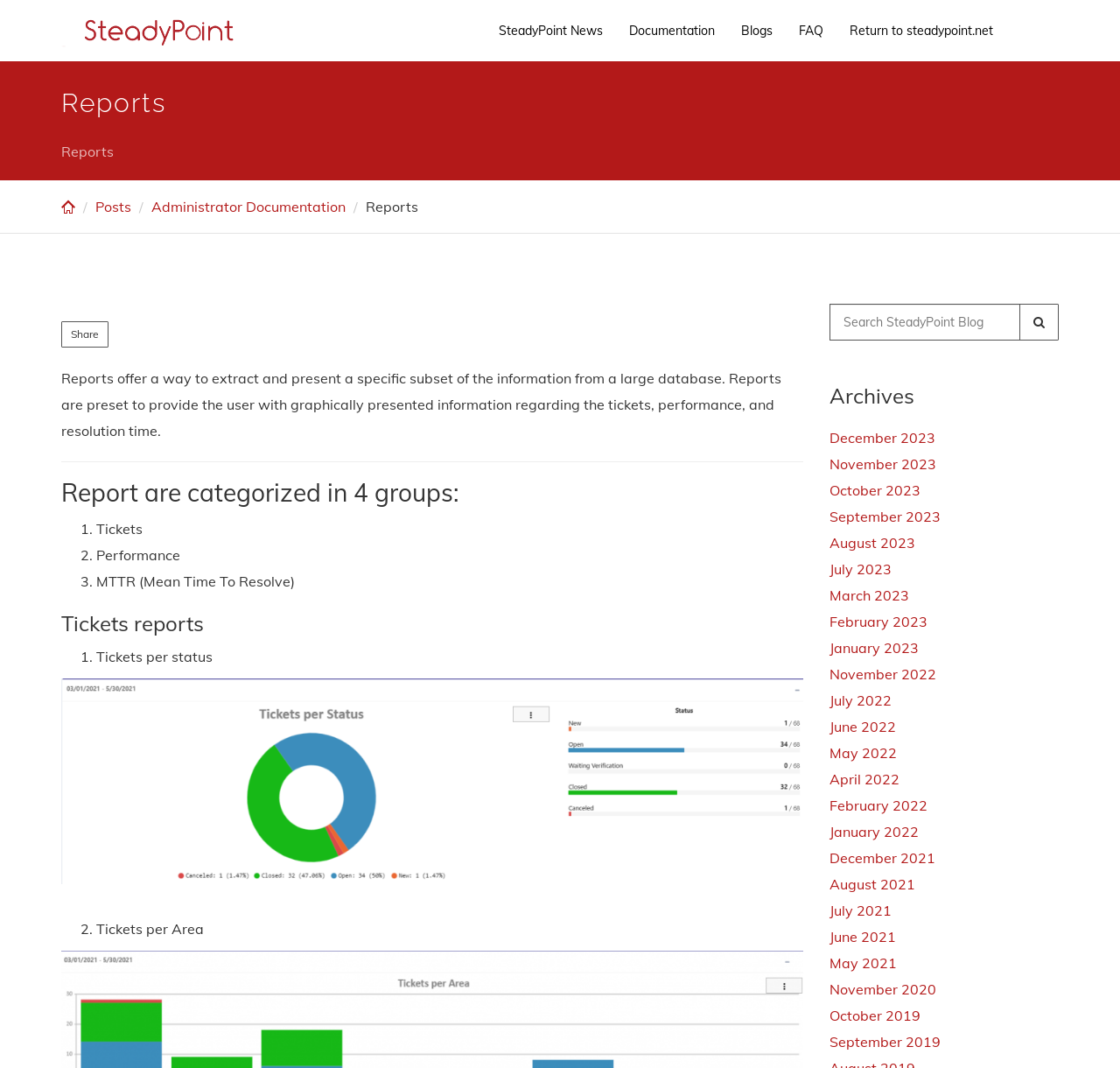Based on the element description "Documentation", predict the bounding box coordinates of the UI element.

[0.55, 0.0, 0.65, 0.057]